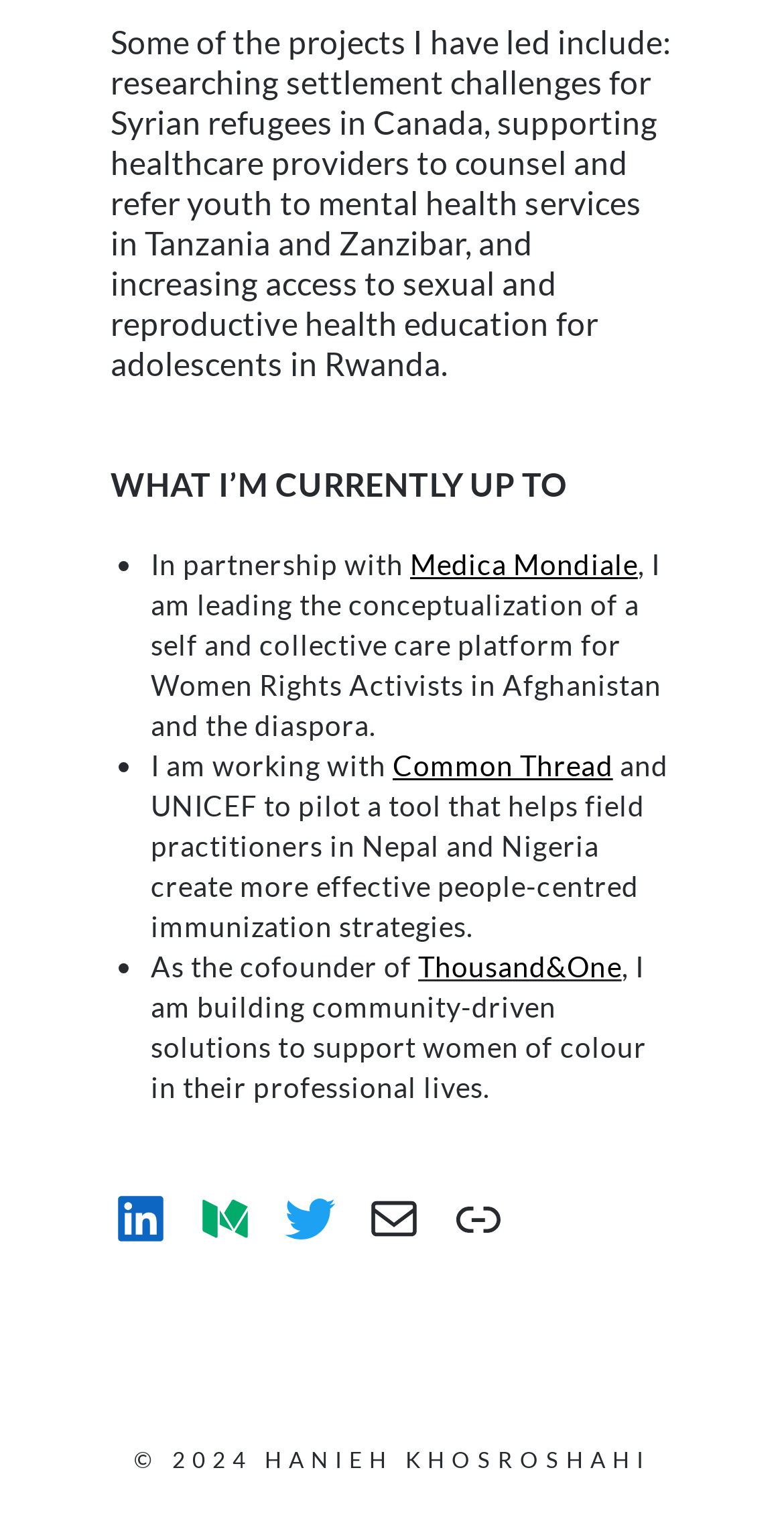Provide the bounding box coordinates of the HTML element described by the text: "Schütze".

None